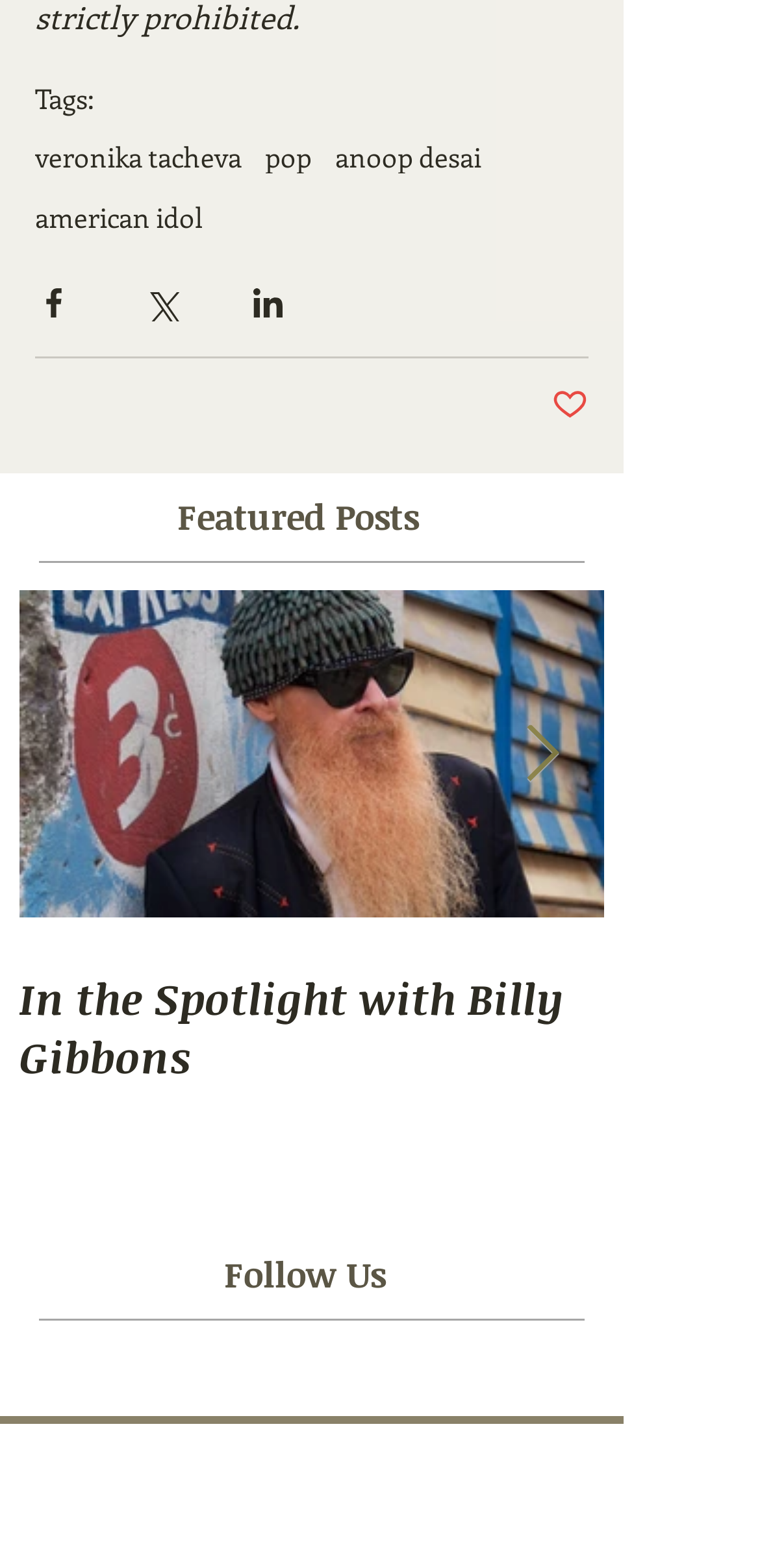Give a succinct answer to this question in a single word or phrase: 
What social media platforms are listed at the bottom?

Facebook and Twitter